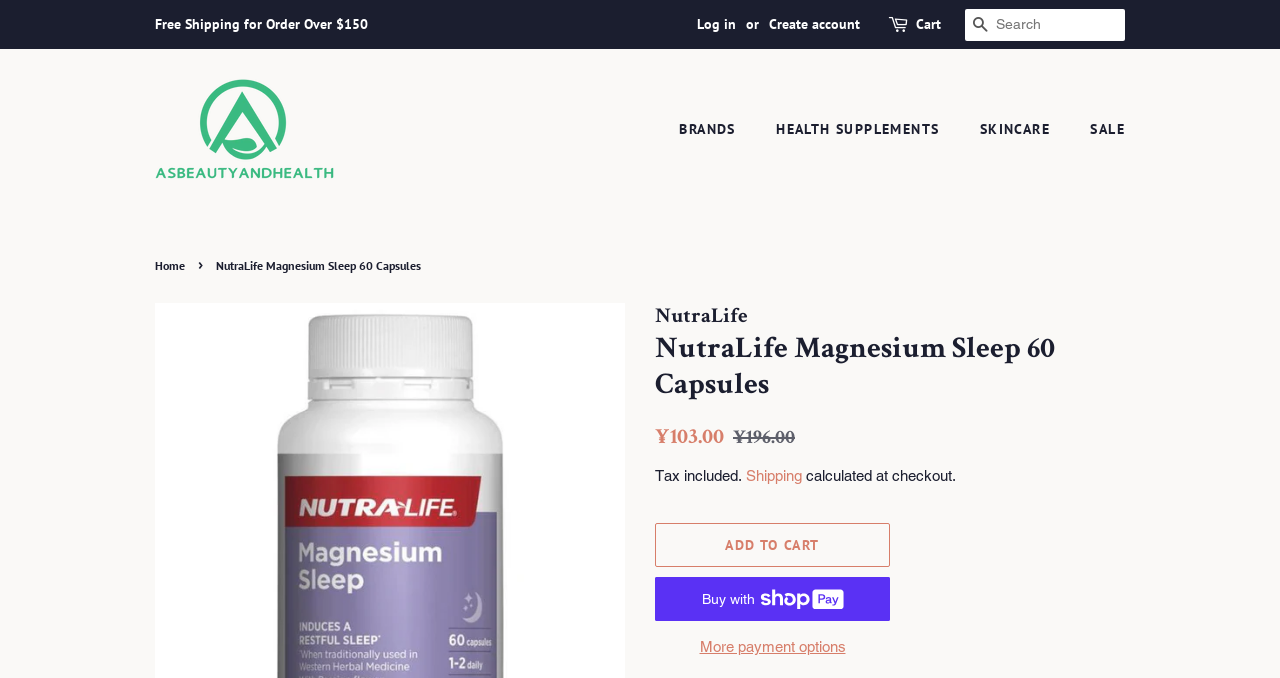Please identify the bounding box coordinates of the element that needs to be clicked to perform the following instruction: "View your cart".

[0.716, 0.019, 0.735, 0.054]